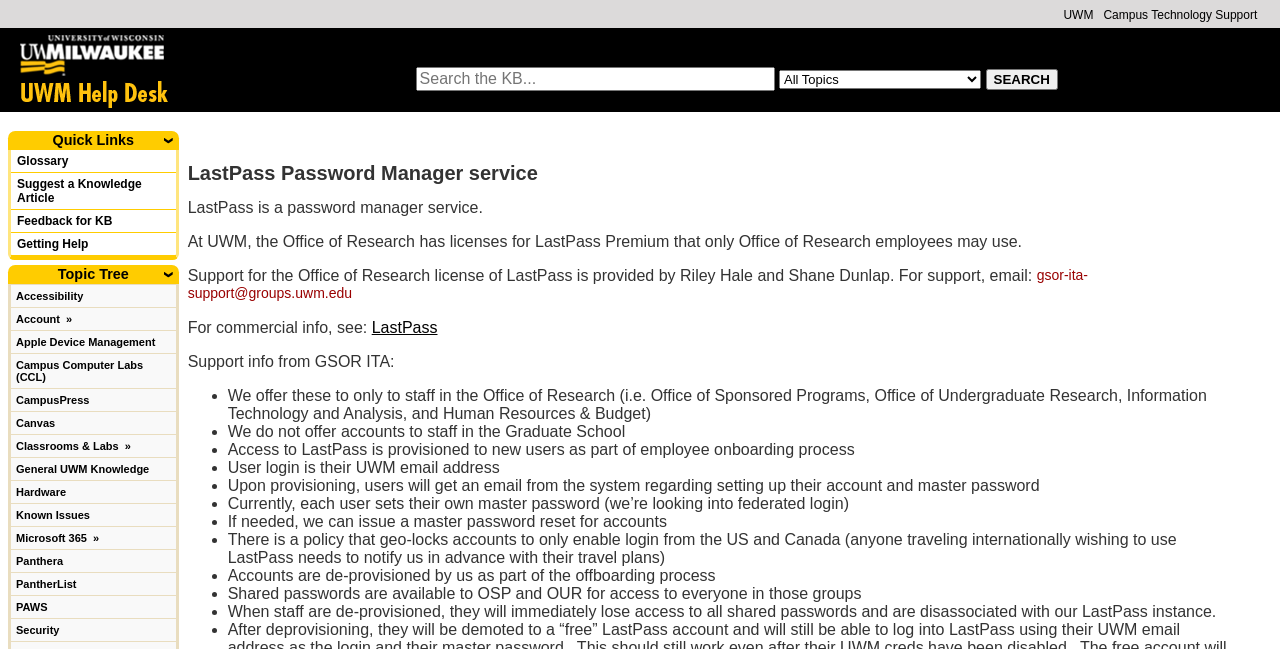Could you indicate the bounding box coordinates of the region to click in order to complete this instruction: "Contact Us".

None